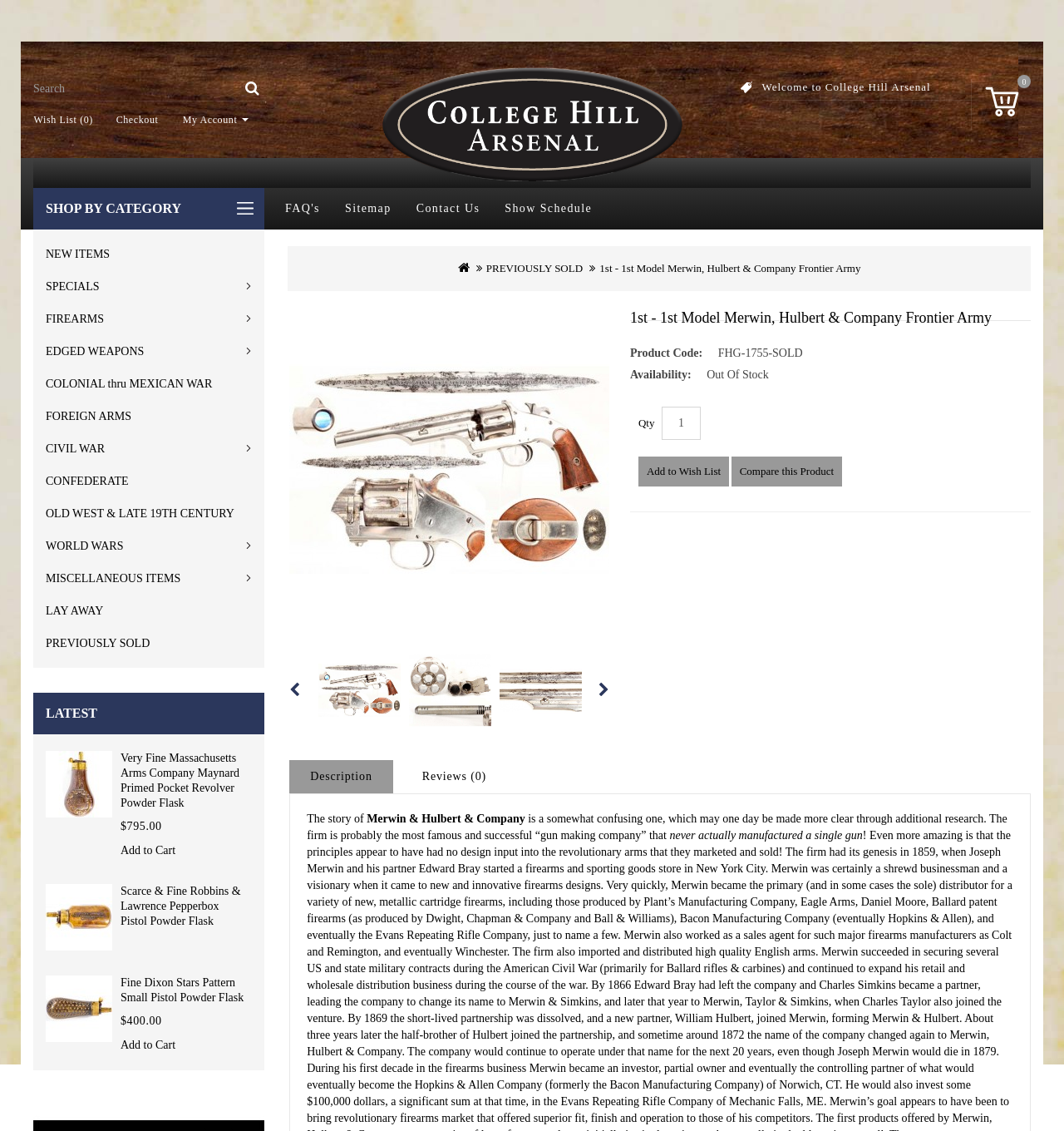Please identify the bounding box coordinates of the element's region that should be clicked to execute the following instruction: "Add to Cart". The bounding box coordinates must be four float numbers between 0 and 1, i.e., [left, top, right, bottom].

[0.113, 0.745, 0.165, 0.759]